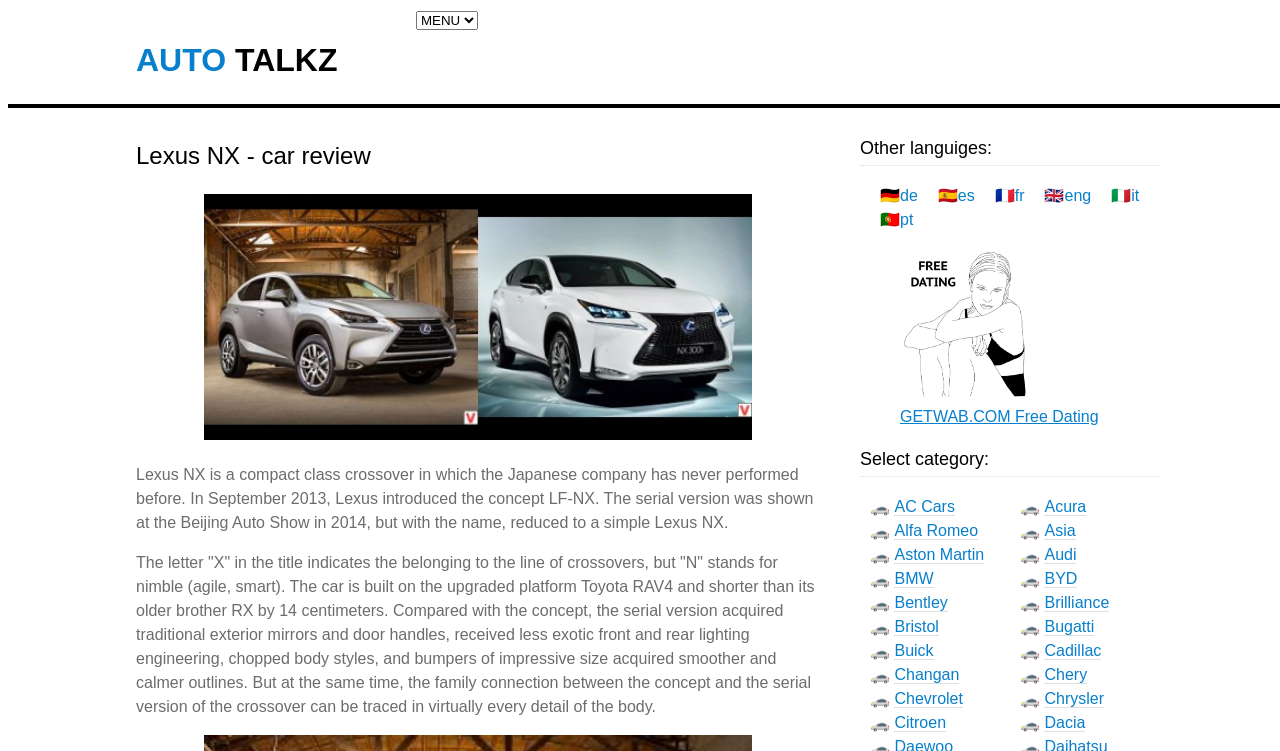Specify the bounding box coordinates of the area that needs to be clicked to achieve the following instruction: "Select the AC Cars category".

[0.699, 0.663, 0.746, 0.687]